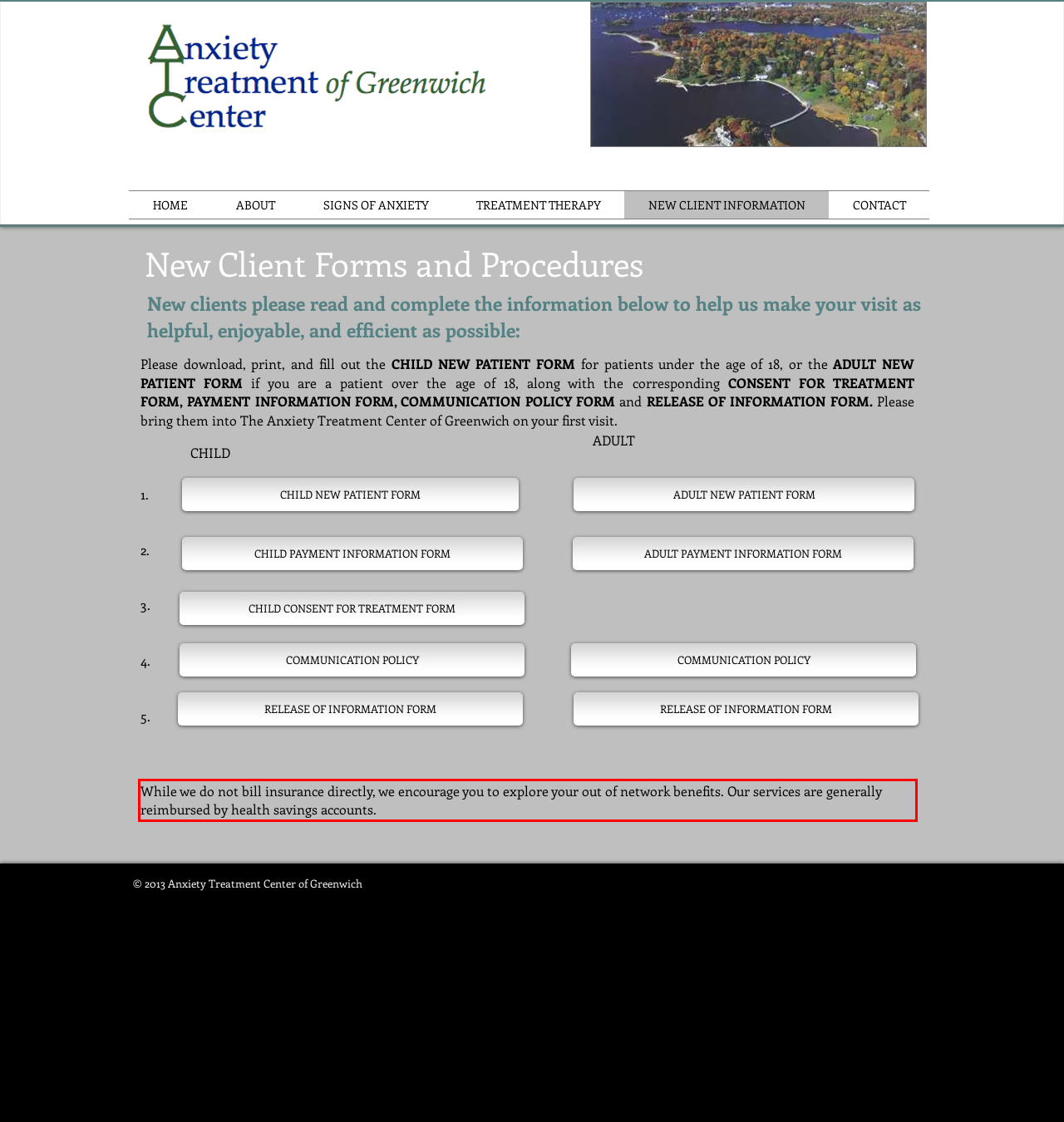You have a screenshot of a webpage, and there is a red bounding box around a UI element. Utilize OCR to extract the text within this red bounding box.

​While we do not bill insurance directly, we encourage you to explore your out of network benefits. Our services are generally reimbursed by health savings accounts.